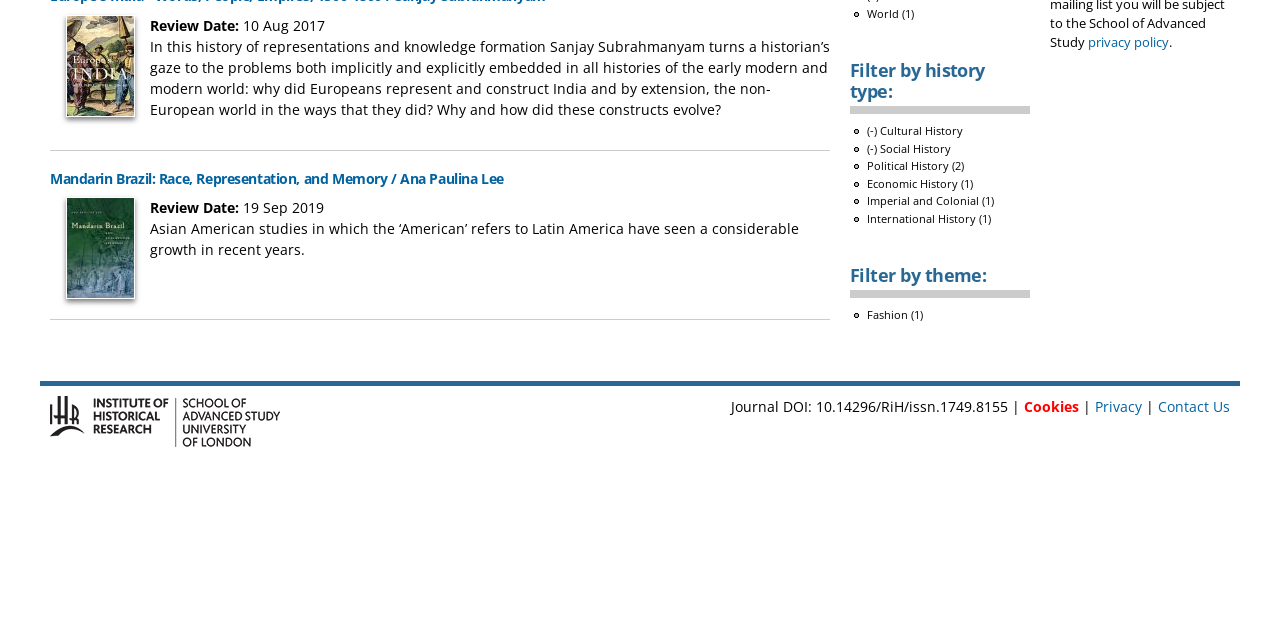For the given element description Cookies, determine the bounding box coordinates of the UI element. The coordinates should follow the format (top-left x, top-left y, bottom-right x, bottom-right y) and be within the range of 0 to 1.

[0.8, 0.62, 0.843, 0.65]